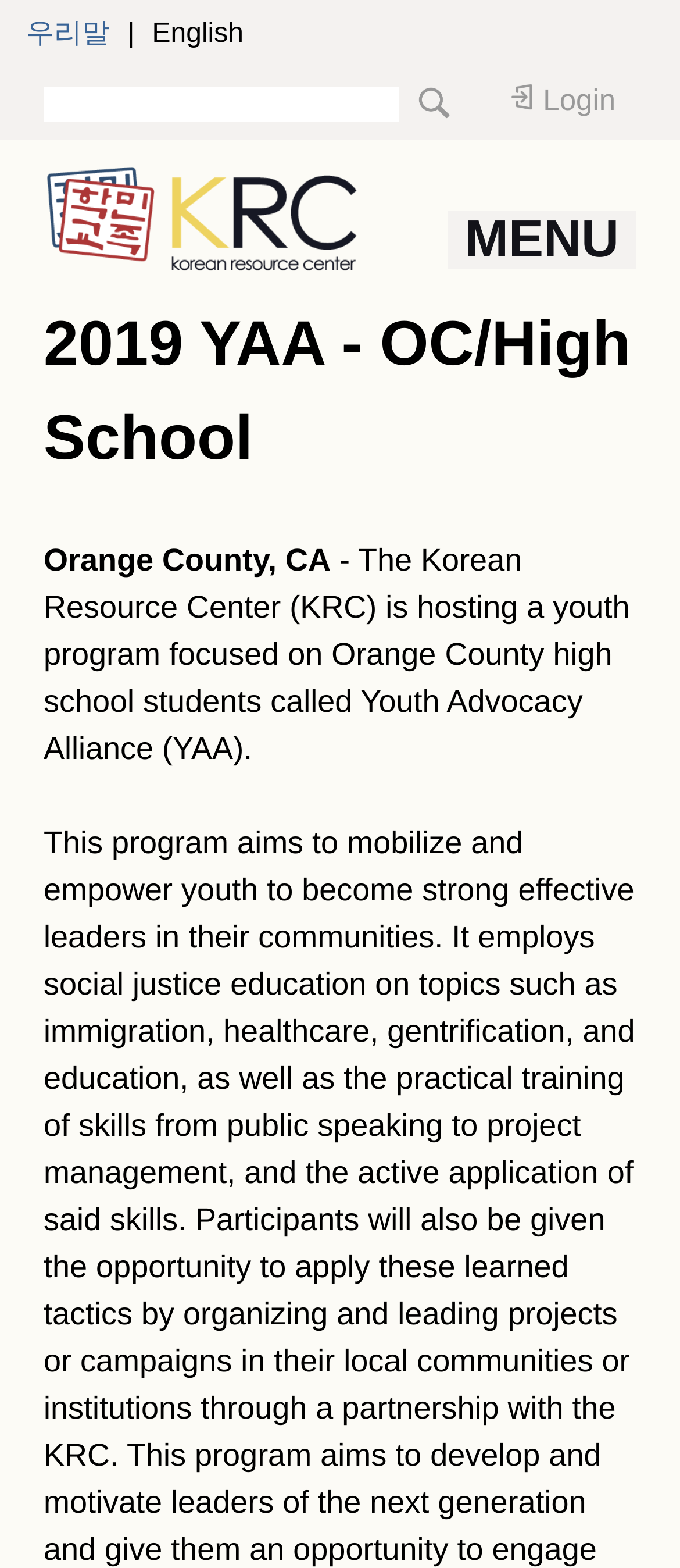What language options are available?
Refer to the screenshot and answer in one word or phrase.

Korean and English